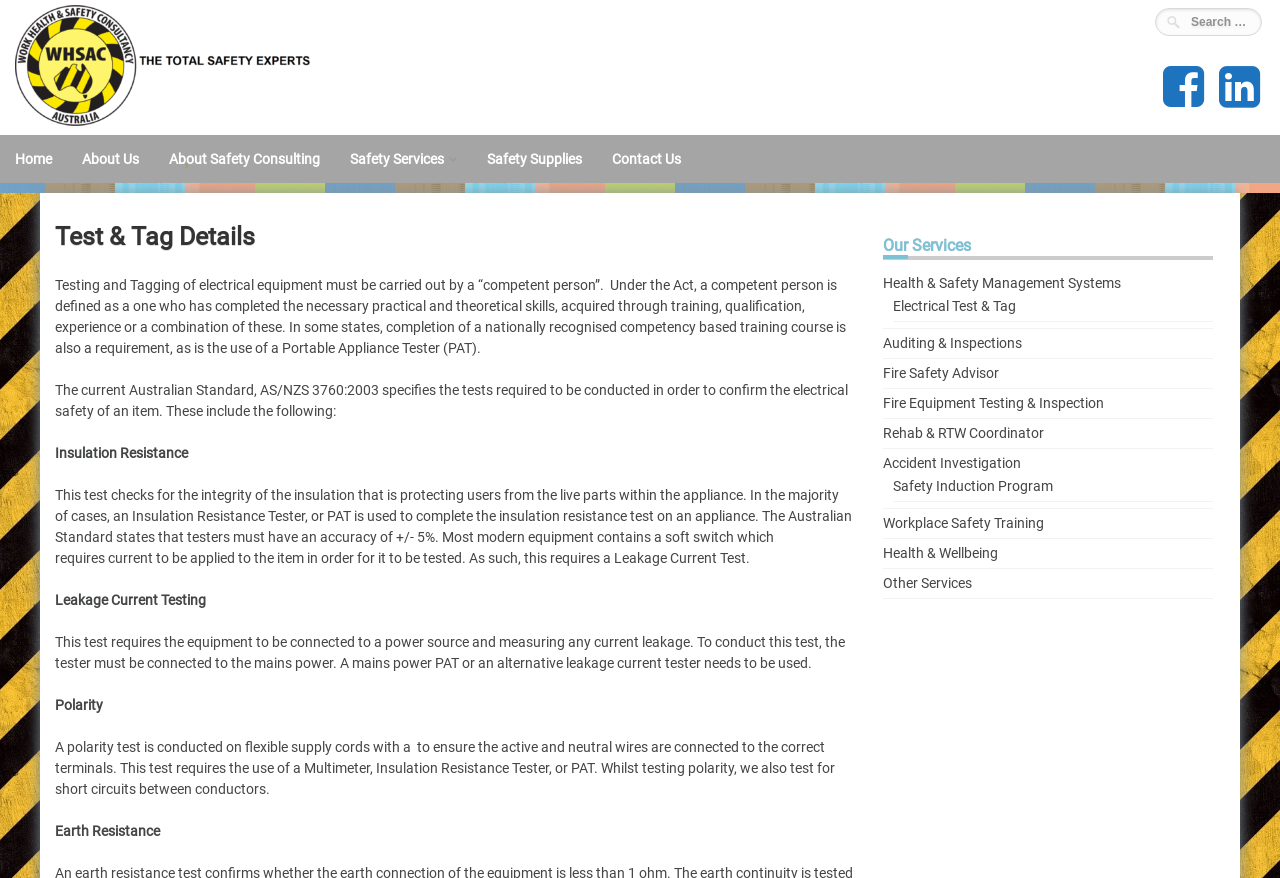Determine the bounding box coordinates of the clickable element to complete this instruction: "Search for something". Provide the coordinates in the format of four float numbers between 0 and 1, [left, top, right, bottom].

[0.9, 0.006, 0.988, 0.044]